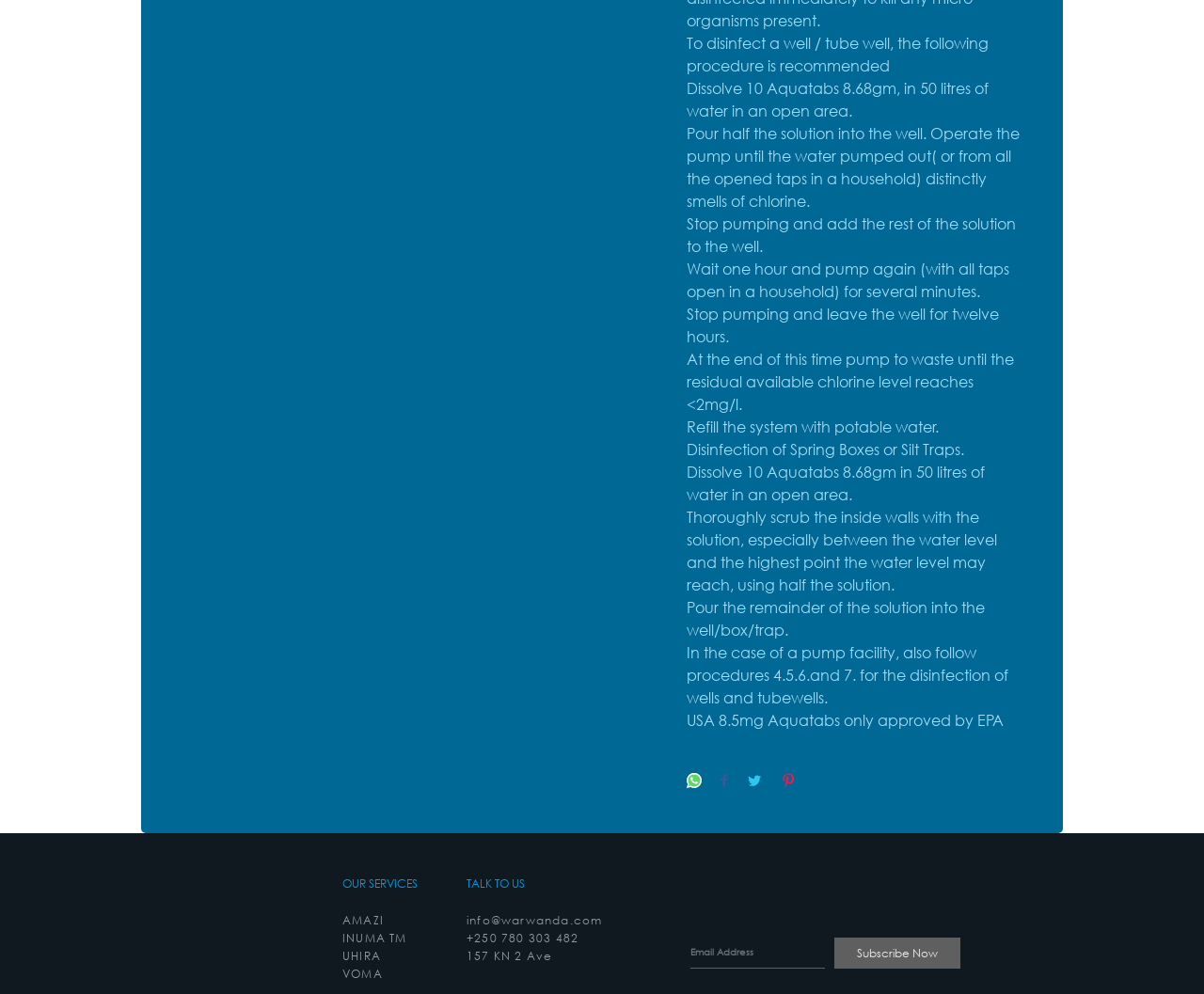How can someone contact the company?
Make sure to answer the question with a detailed and comprehensive explanation.

The webpage provides contact information, including an email address 'info@warwanda.com' and a phone number '+250 780 303 482'. This information is located in the 'TALK TO US' section.